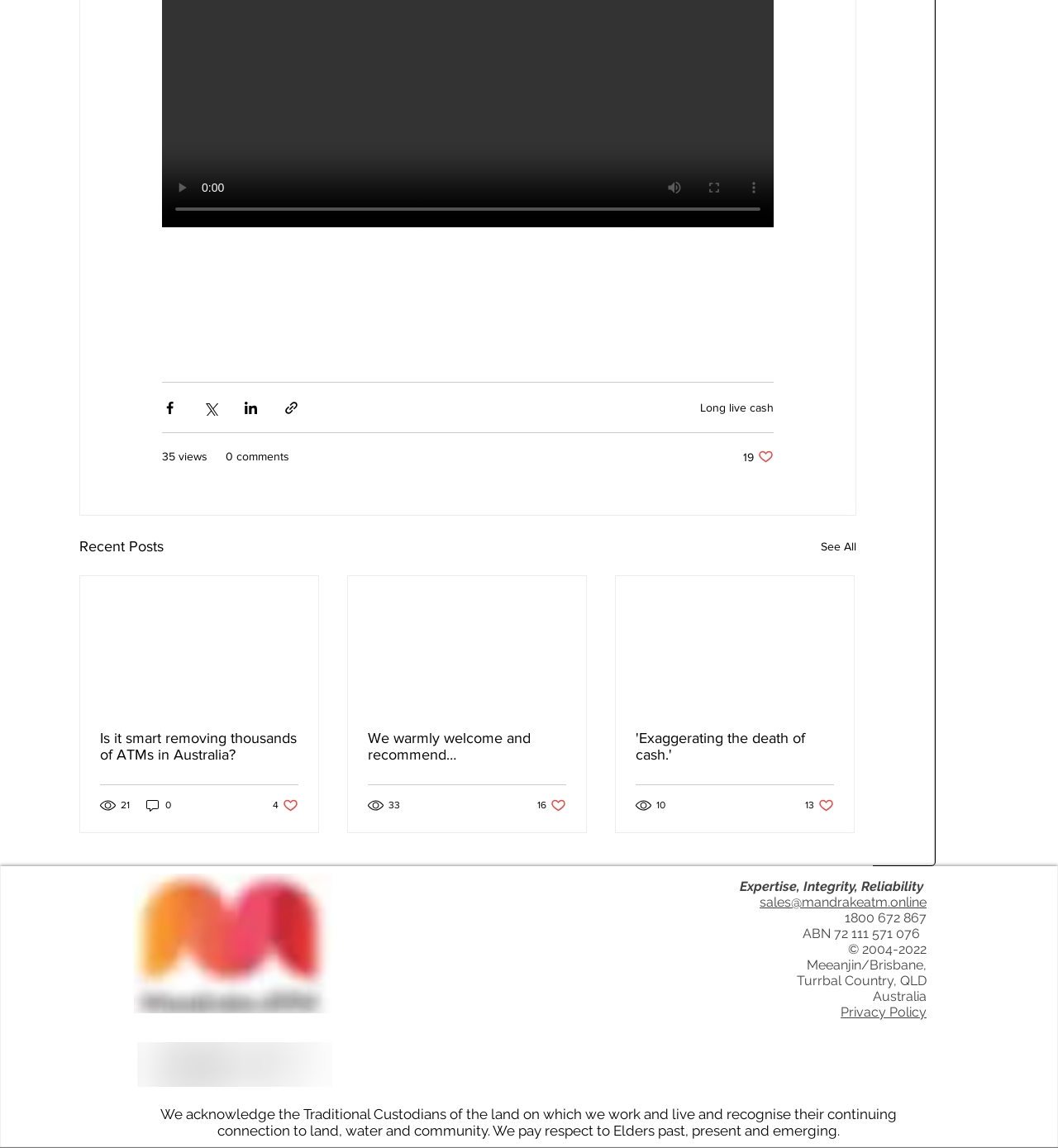What is the company's phone number?
Look at the image and provide a detailed response to the question.

I looked at the footer section and found the company's contact information, which includes the phone number '1800 672 867'.